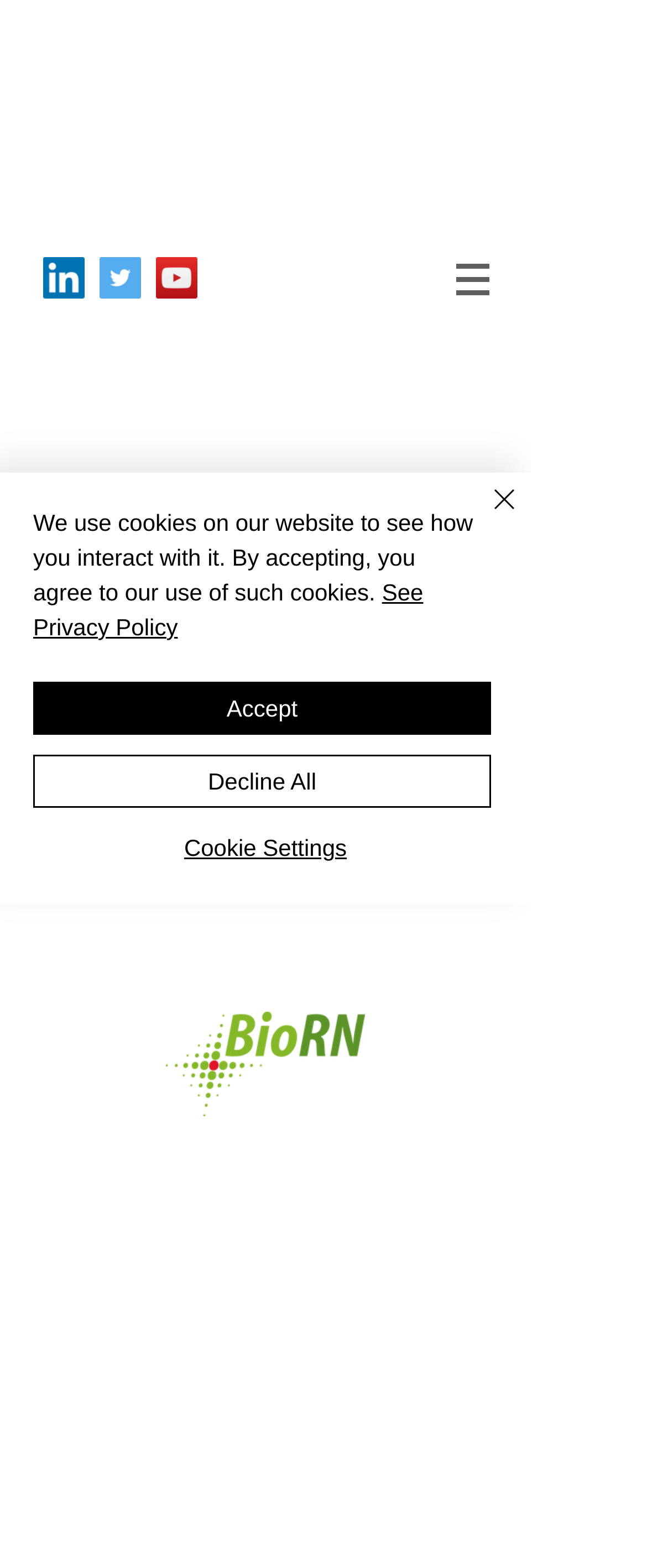Please specify the bounding box coordinates of the clickable section necessary to execute the following command: "Go to BioRN website".

[0.256, 0.645, 0.564, 0.712]